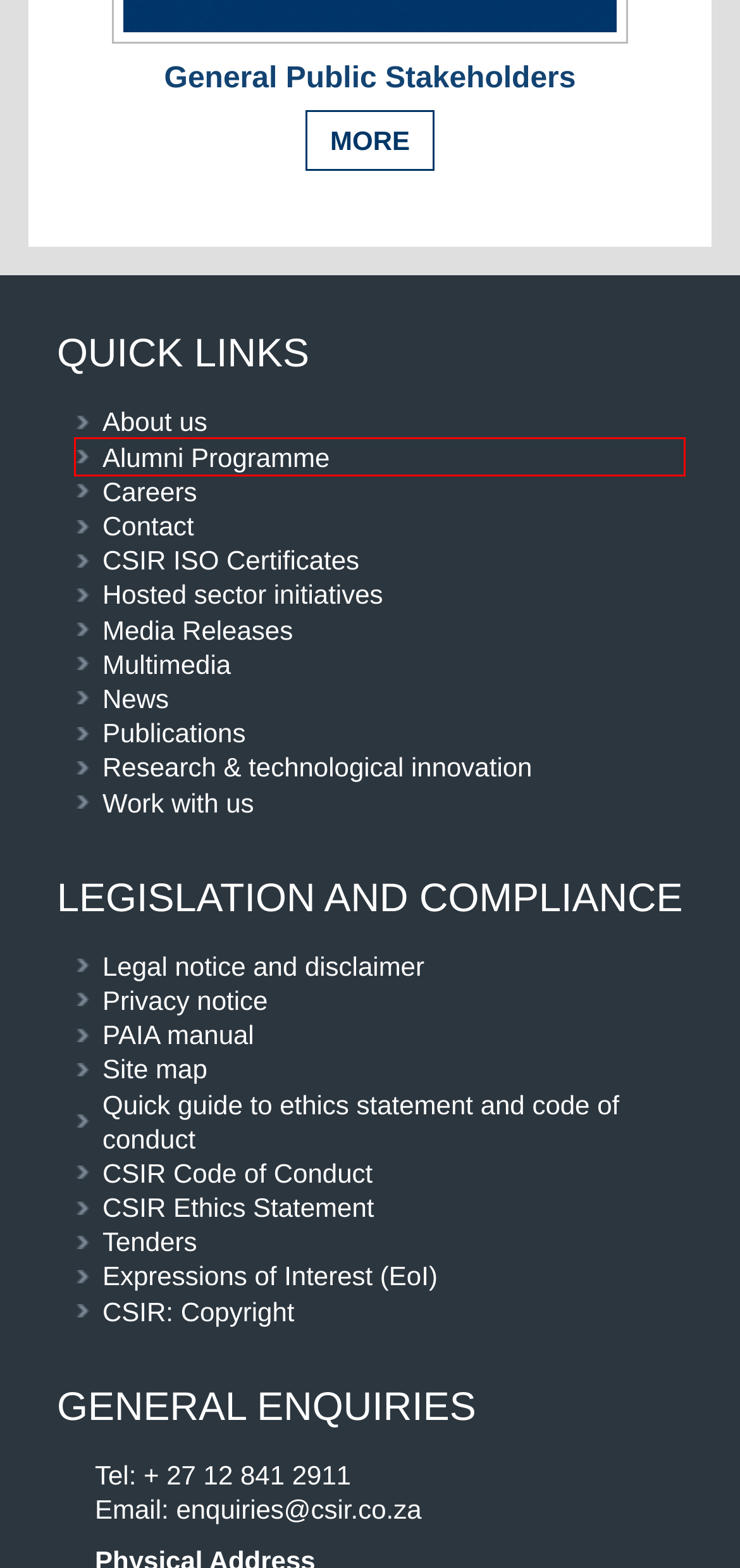Observe the screenshot of a webpage with a red bounding box around an element. Identify the webpage description that best fits the new page after the element inside the bounding box is clicked. The candidates are:
A. CSIR Expressions of Interest (EoI) | CSIR
B. State-Owned Enterprises | CSIR
C. Government | CSIR
D. CSIR Code of Conduct.pdf | CSIR
E. Active Tenders | CSIR
F. Alumni Programme |
G. Quick Guide Ethics Statement and Code of Conduct.pdf | CSIR
H. CSIR ISO Certificates.pdf | CSIR

F